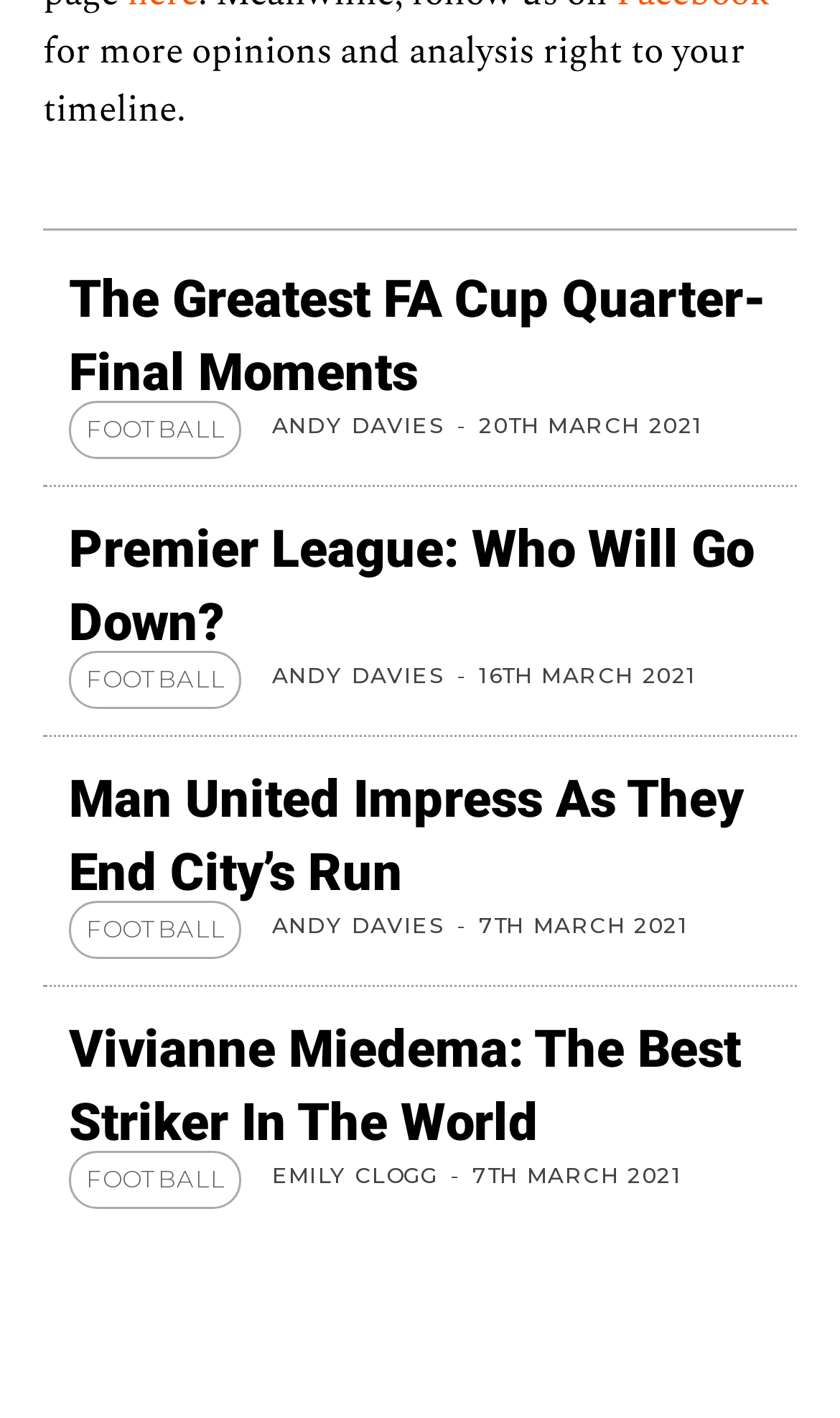Please predict the bounding box coordinates of the element's region where a click is necessary to complete the following instruction: "read Man United Impress As They End City’s Run article". The coordinates should be represented by four float numbers between 0 and 1, i.e., [left, top, right, bottom].

[0.082, 0.543, 0.885, 0.637]